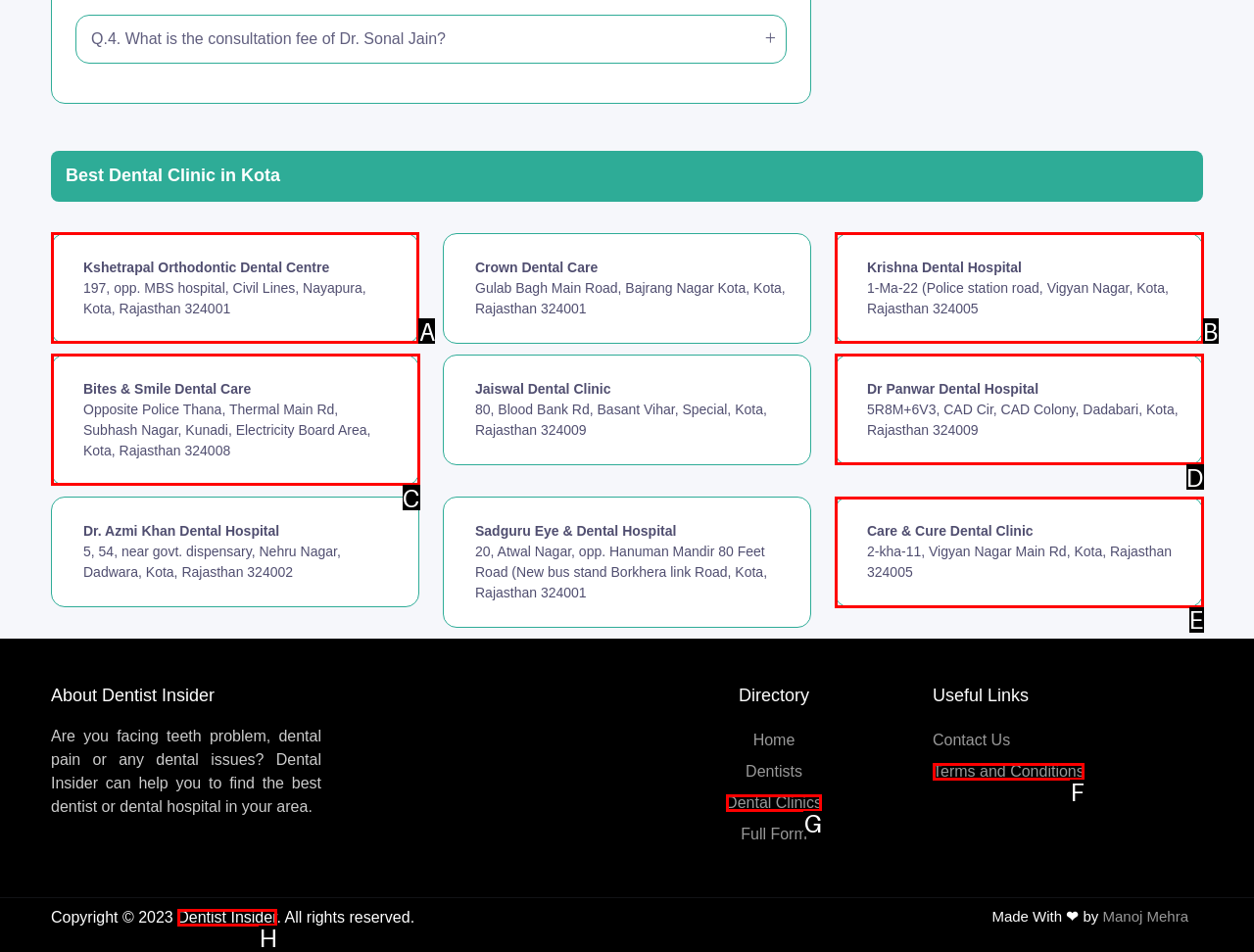What option should I click on to execute the task: Visit Kshetrapal Orthodontic Dental Centre? Give the letter from the available choices.

A